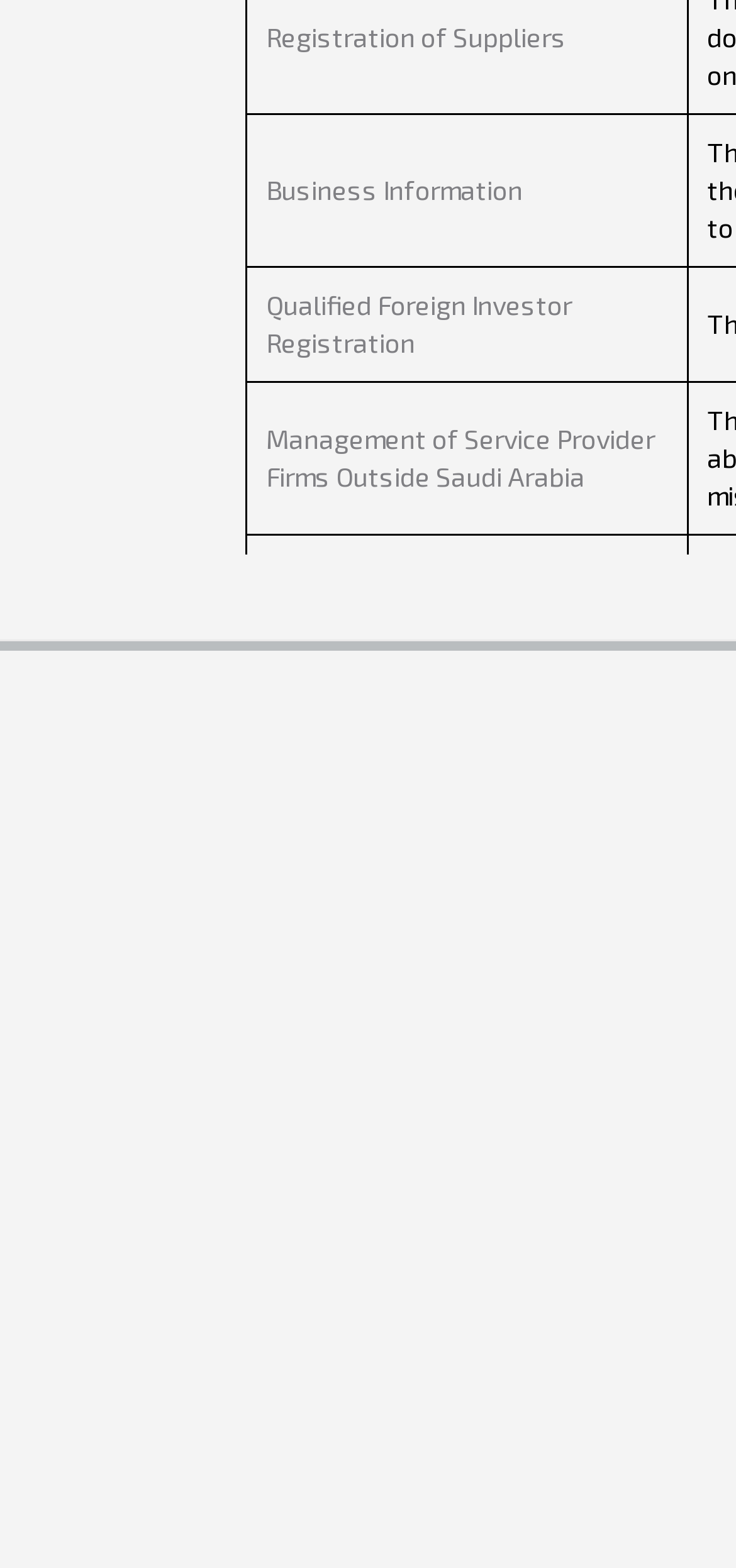Determine the bounding box for the UI element as described: "Registration of Articles of Association". The coordinates should be represented as four float numbers between 0 and 1, formatted as [left, top, right, bottom].

[0.362, 0.94, 0.787, 0.985]